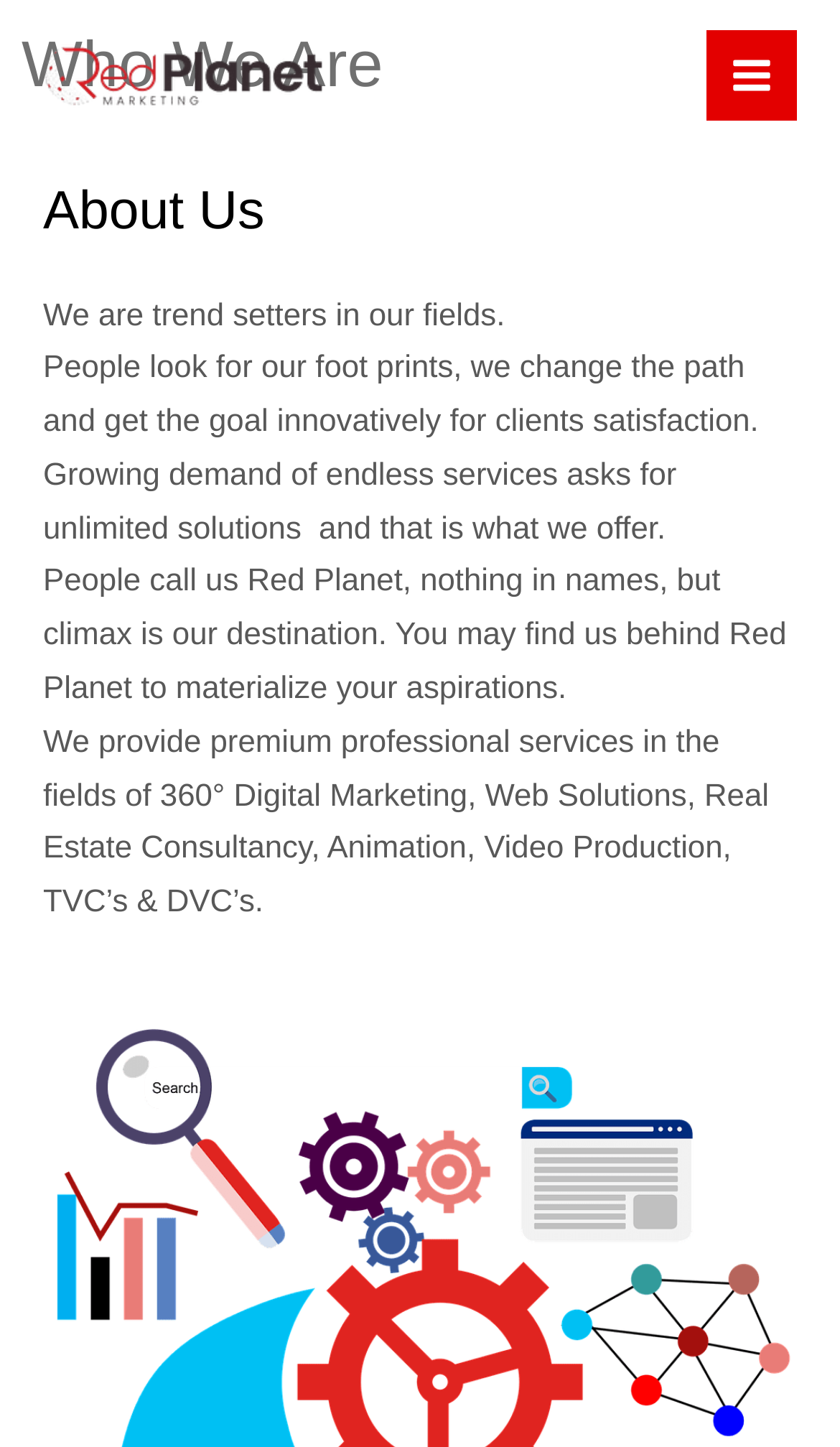Given the following UI element description: "Main Menu", find the bounding box coordinates in the webpage screenshot.

[0.841, 0.021, 0.949, 0.083]